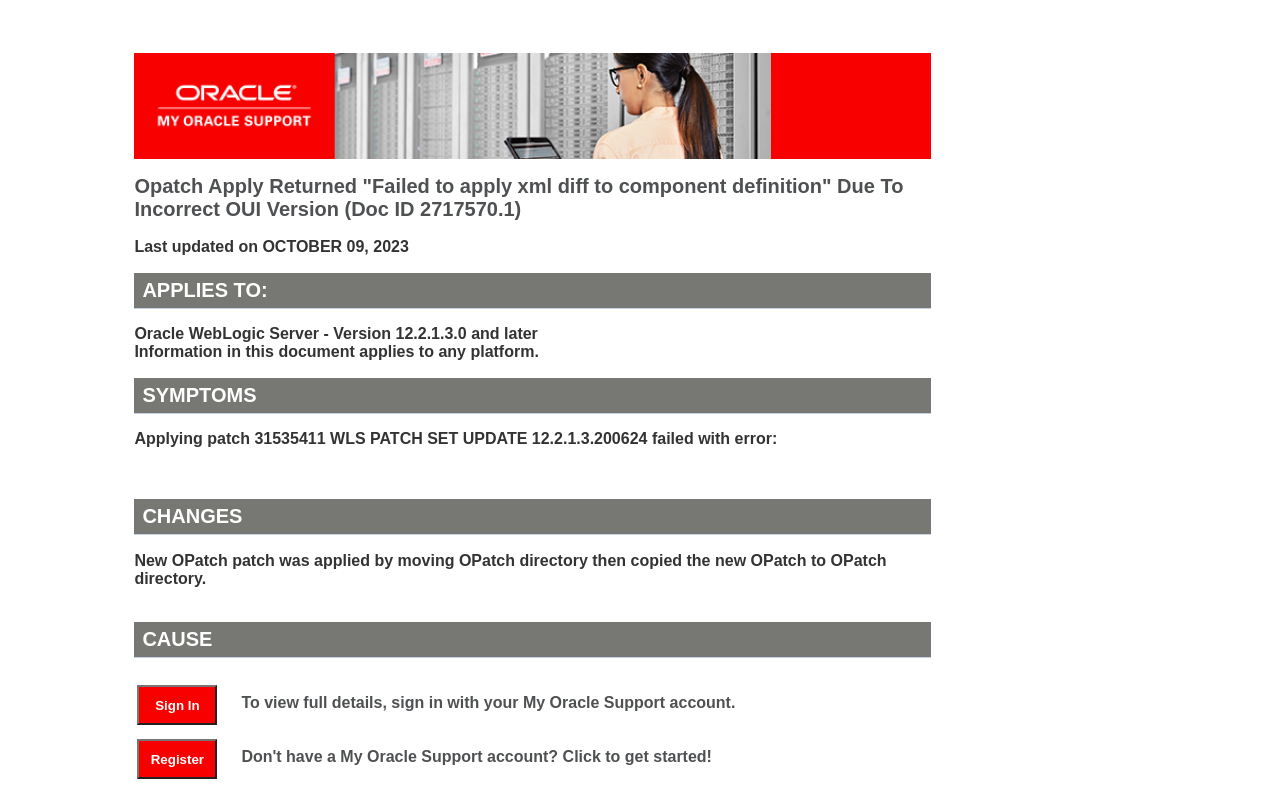Provide a short answer to the following question with just one word or phrase: What is the name of the support banner?

My Oracle Support Banner